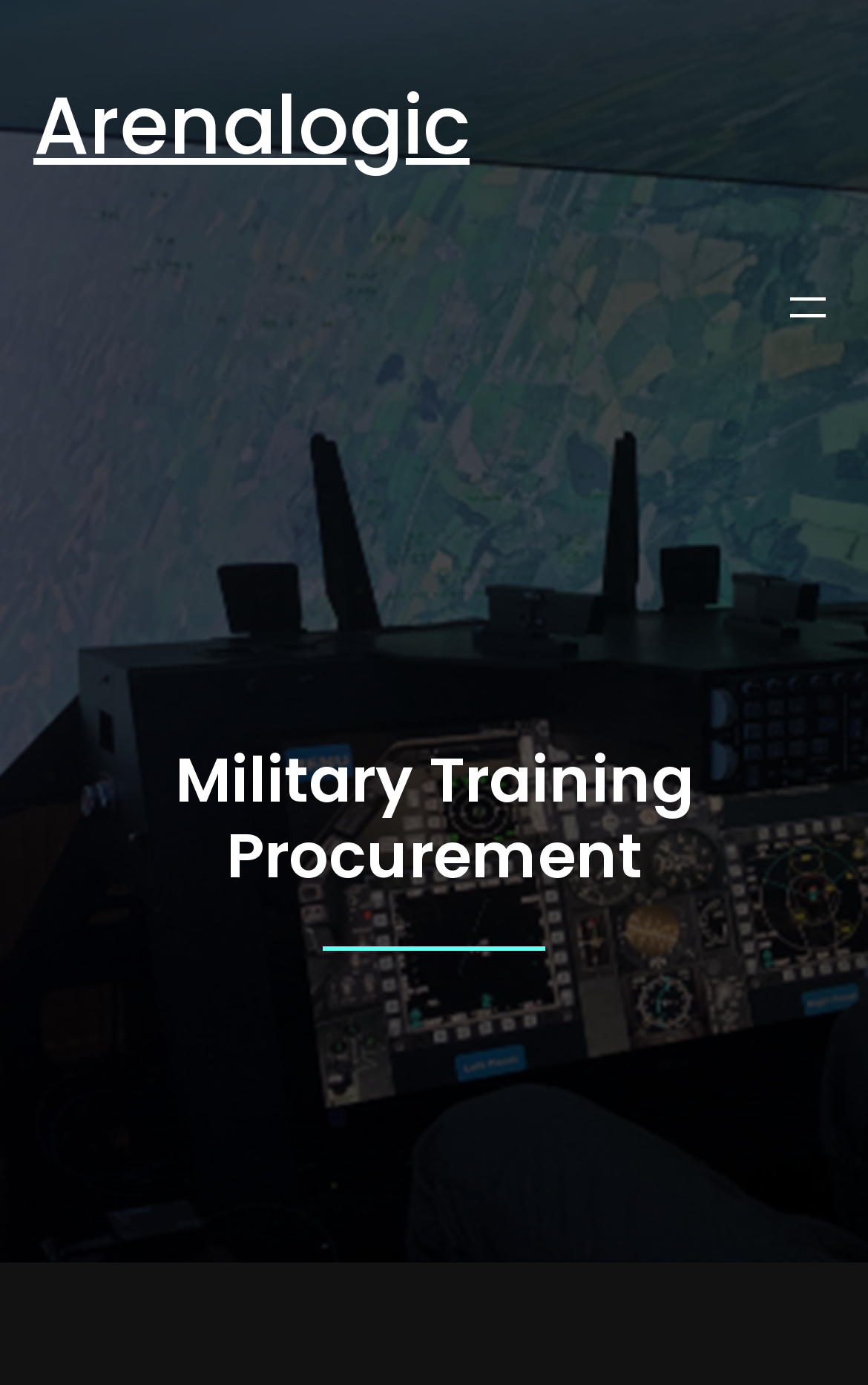Identify the bounding box for the UI element described as: "Arenalogic". Ensure the coordinates are four float numbers between 0 and 1, formatted as [left, top, right, bottom].

[0.038, 0.05, 0.541, 0.132]